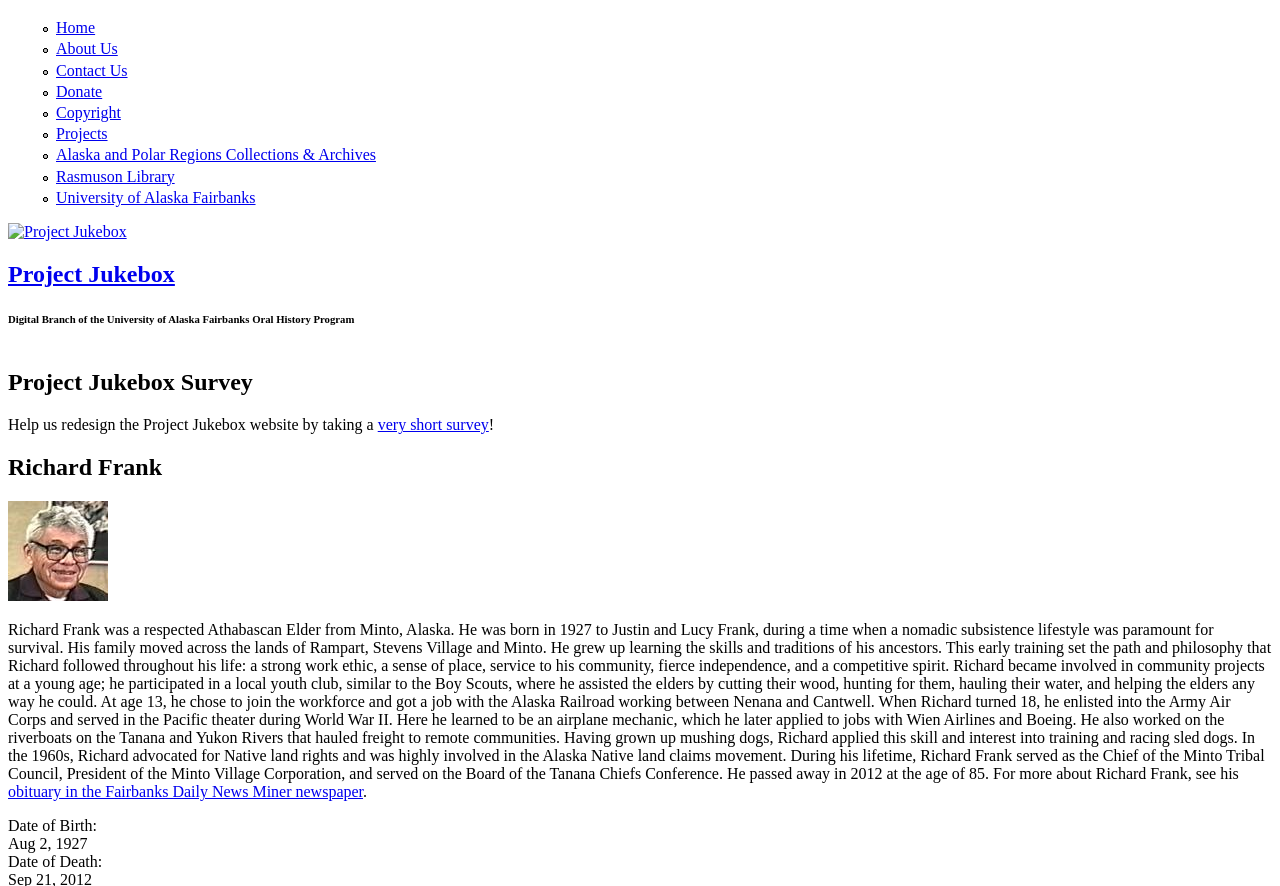Give a one-word or short phrase answer to this question: 
What is the name of the project?

Project Jukebox